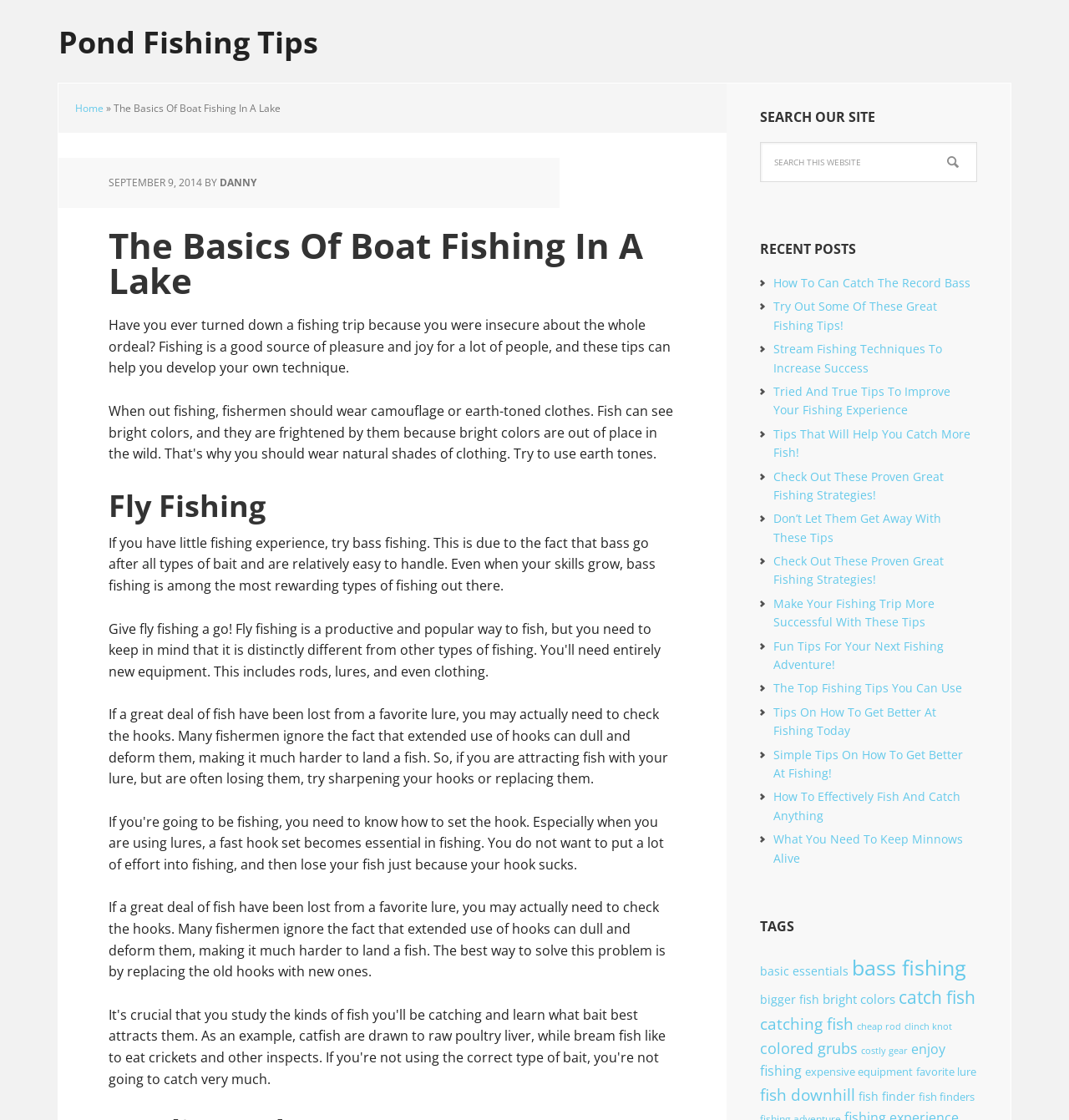What is the category with the most items?
Your answer should be a single word or phrase derived from the screenshot.

bass fishing